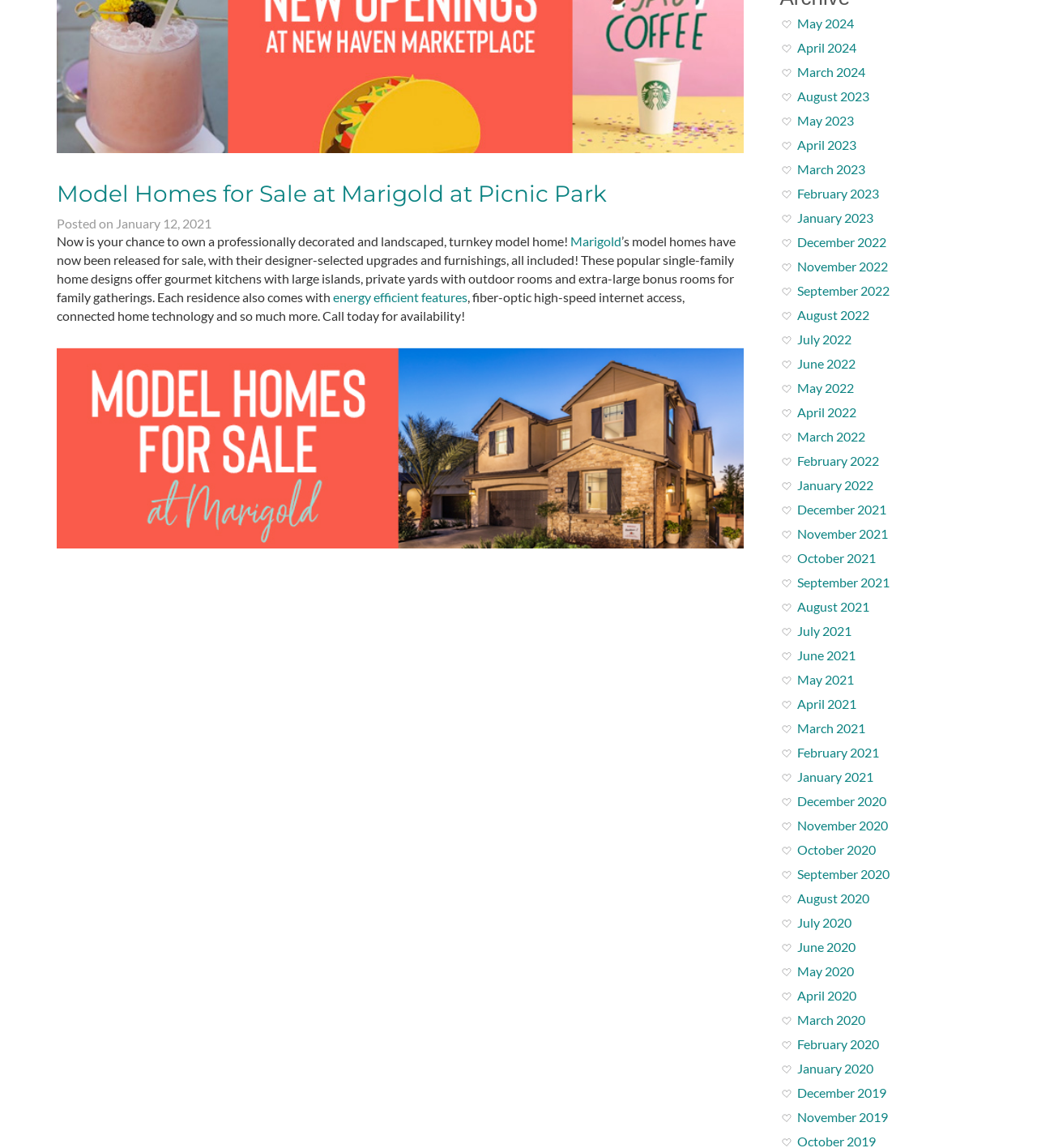Identify and provide the bounding box coordinates of the UI element described: "energy efficient features". The coordinates should be formatted as [left, top, right, bottom], with each number being a float between 0 and 1.

[0.321, 0.252, 0.451, 0.265]